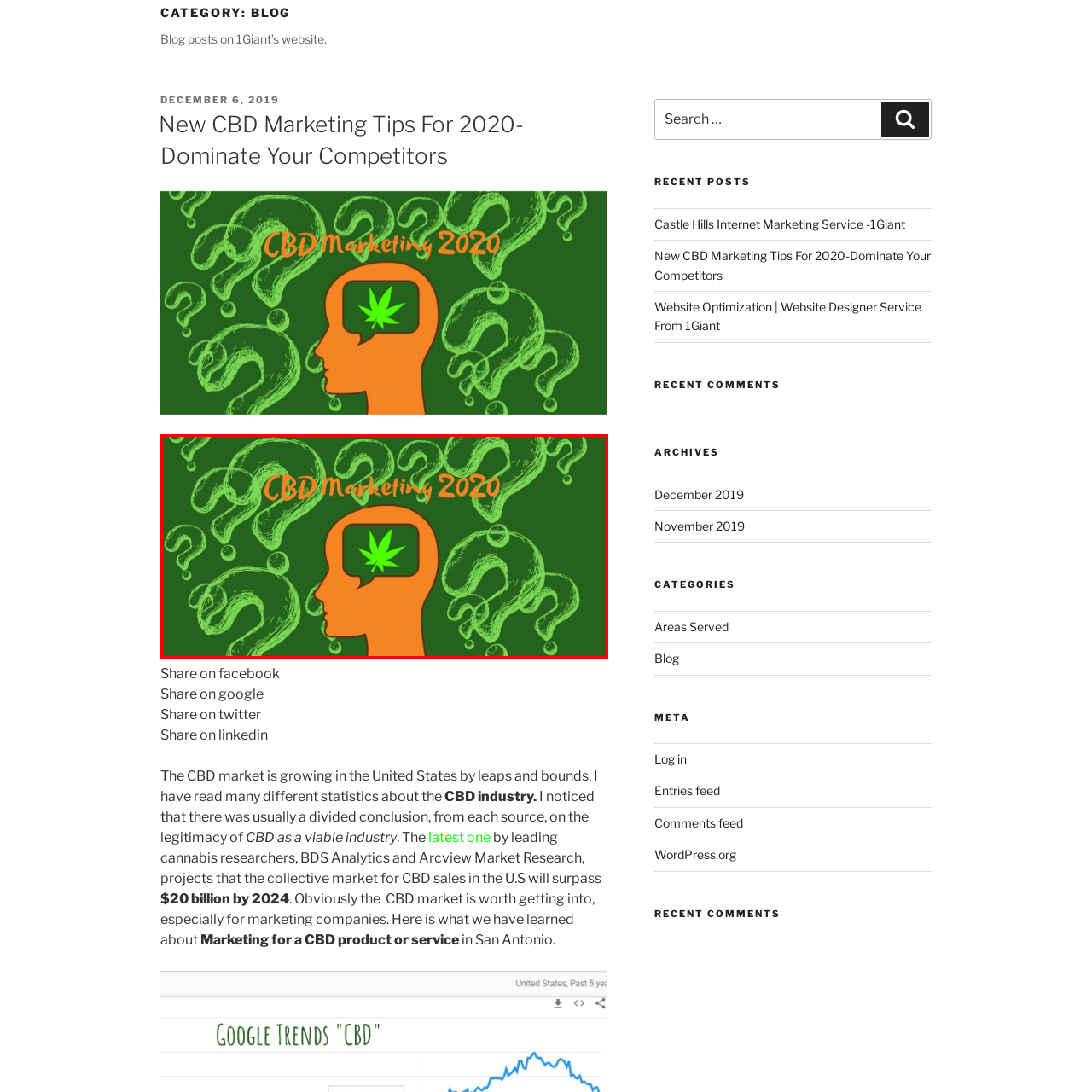Create a thorough description of the image portion outlined in red.

The image showcases a stylized graphic titled "CBD Marketing 2020," featuring a colorful silhouette of a head in profile against a vibrant green background. The head is depicted with a thought bubble containing a cannabis leaf, symbolizing the focus on CBD marketing strategies. Surrounding the head are various question marks in a lighter green, illustrating the curiosity and inquiries surrounding the burgeoning CBD industry in 2020. This visual encapsulates themes of exploration and the quest for knowledge in a rapidly evolving sector, emphasizing the importance of effective marketing in this niche market.